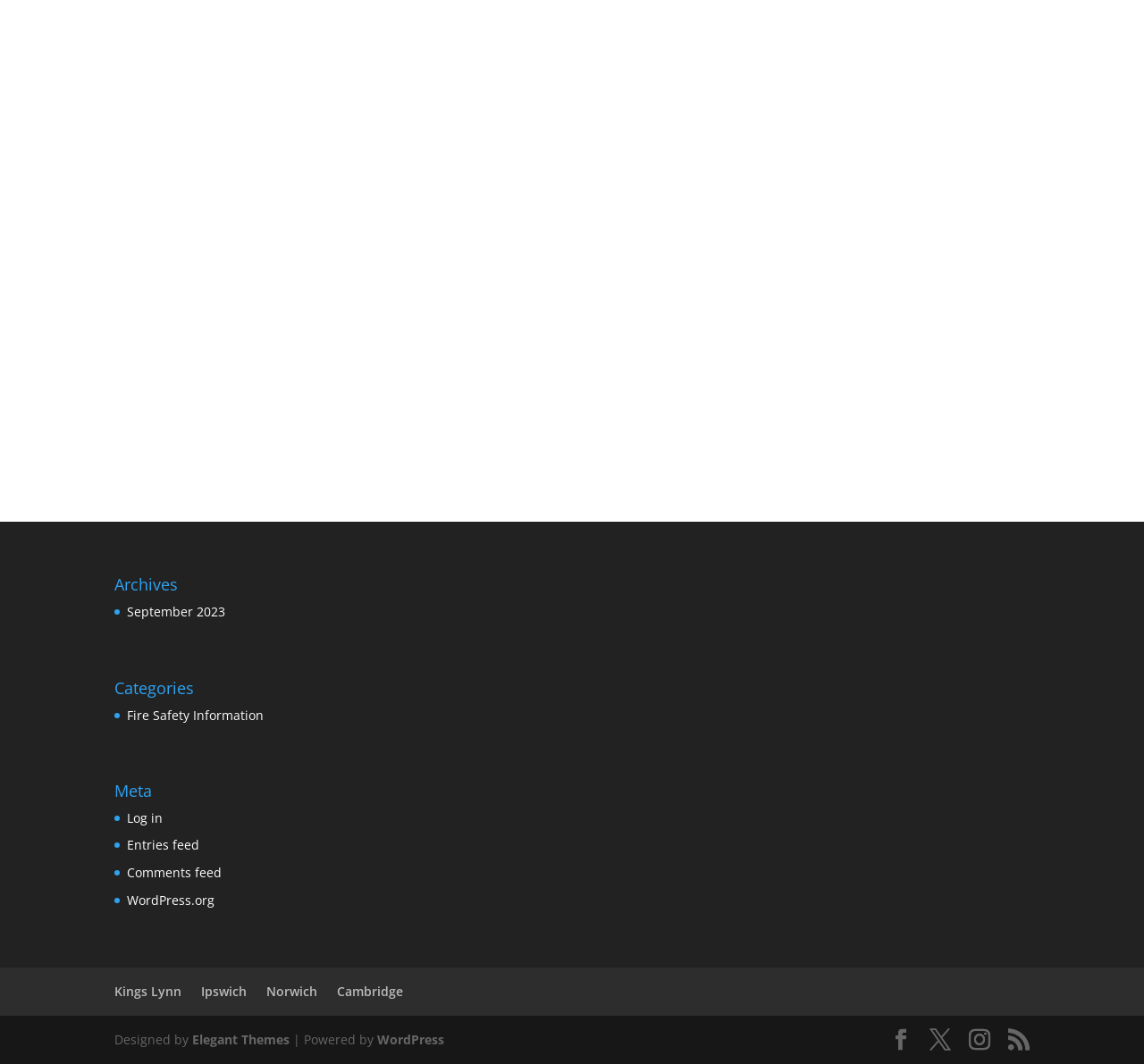Please provide a brief answer to the question using only one word or phrase: 
What is the name of the theme designer?

Elegant Themes